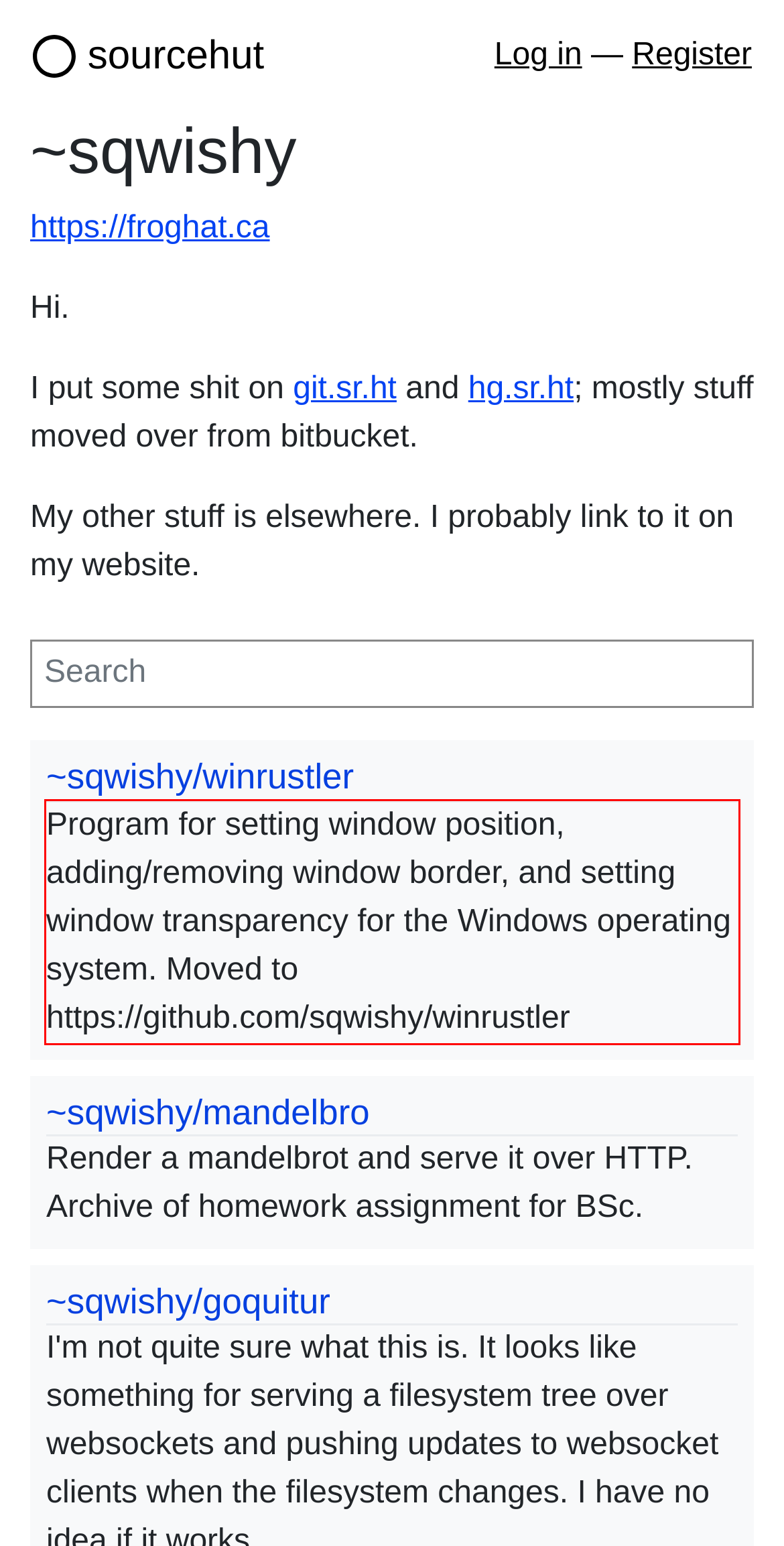Please analyze the provided webpage screenshot and perform OCR to extract the text content from the red rectangle bounding box.

Program for setting window position, adding/removing window border, and setting window transparency for the Windows operating system. Moved to https://github.com/sqwishy/winrustler